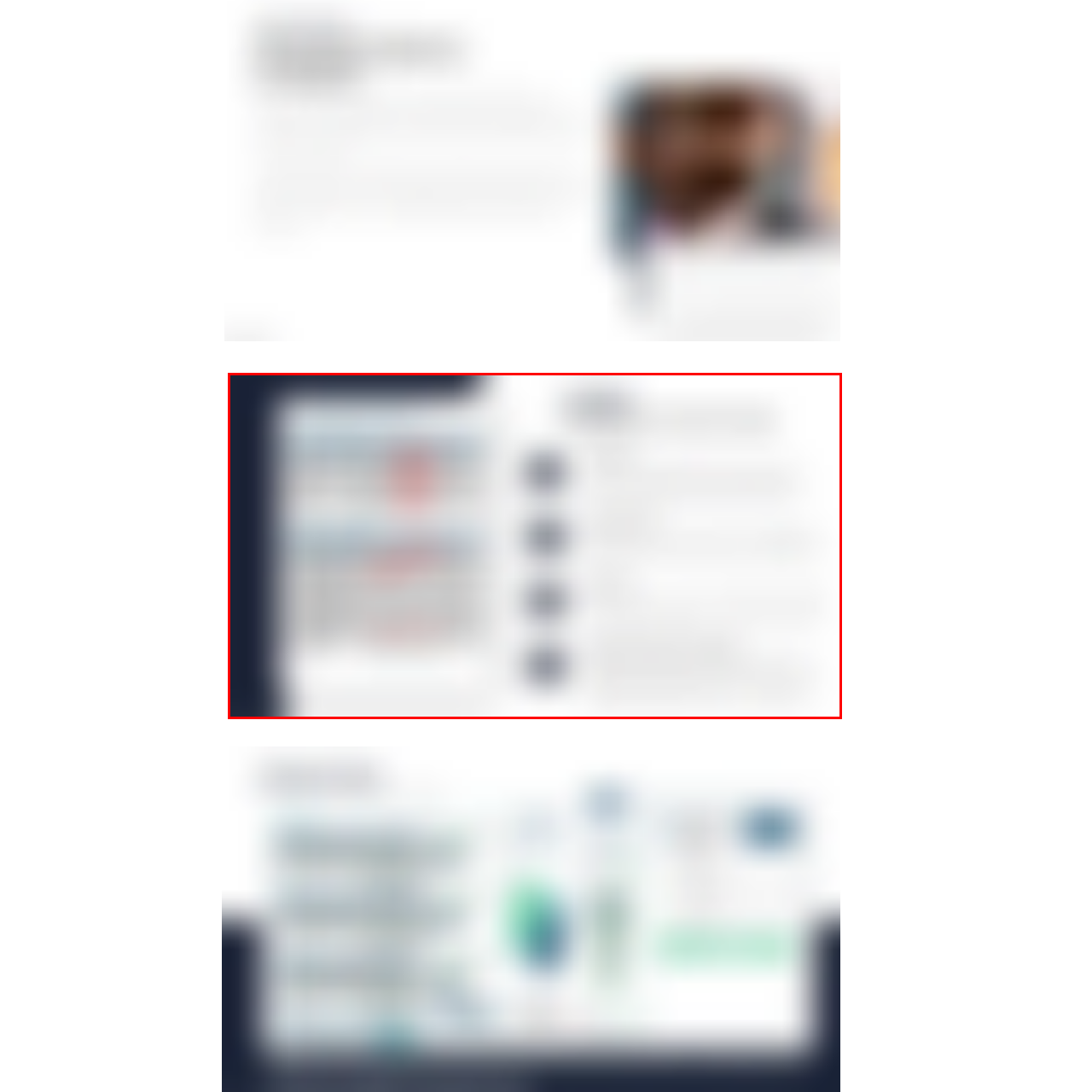What is the purpose of the right side of the image?
Observe the image highlighted by the red bounding box and answer the question comprehensively.

The right side of the image presents additional details or key points related to the content of 'Slide 8', which contributes to a comprehensive understanding of the information being shared, and enhances clarity and engagement for the audience.